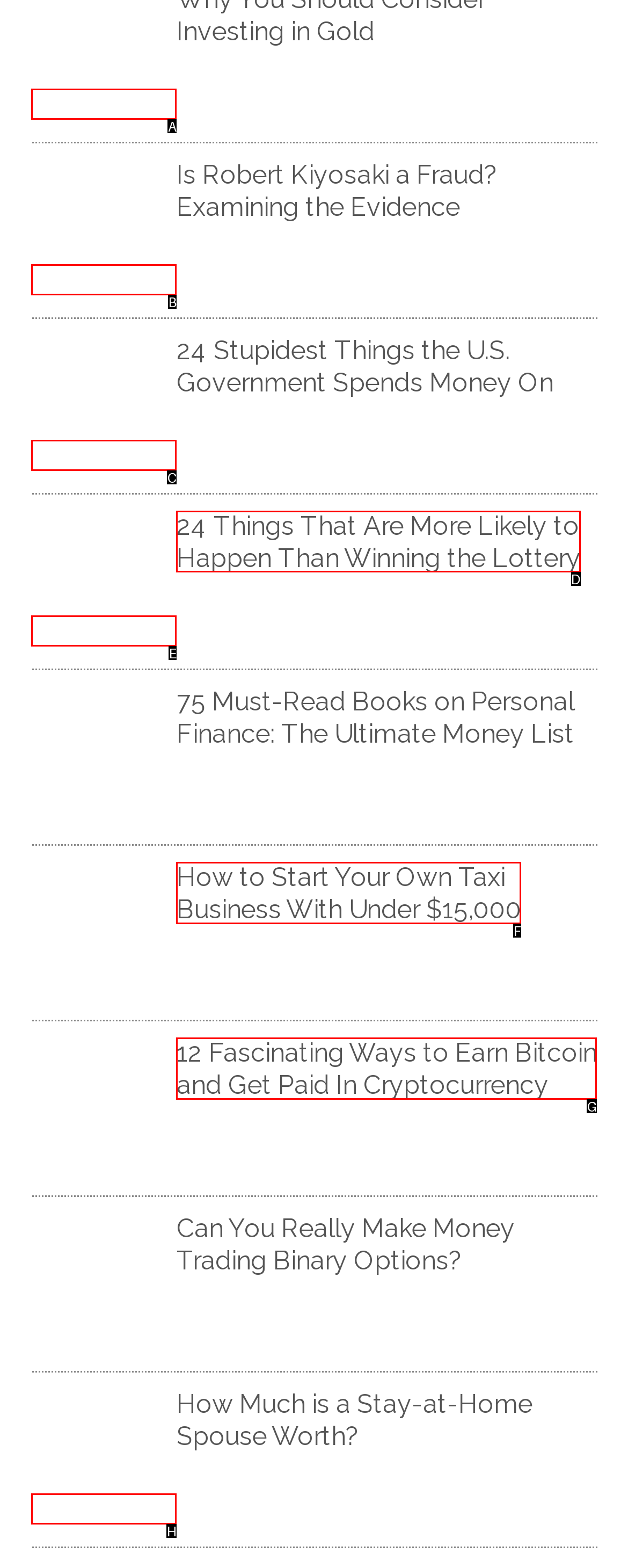Determine which HTML element I should select to execute the task: Discover things more likely than winning the lottery
Reply with the corresponding option's letter from the given choices directly.

D